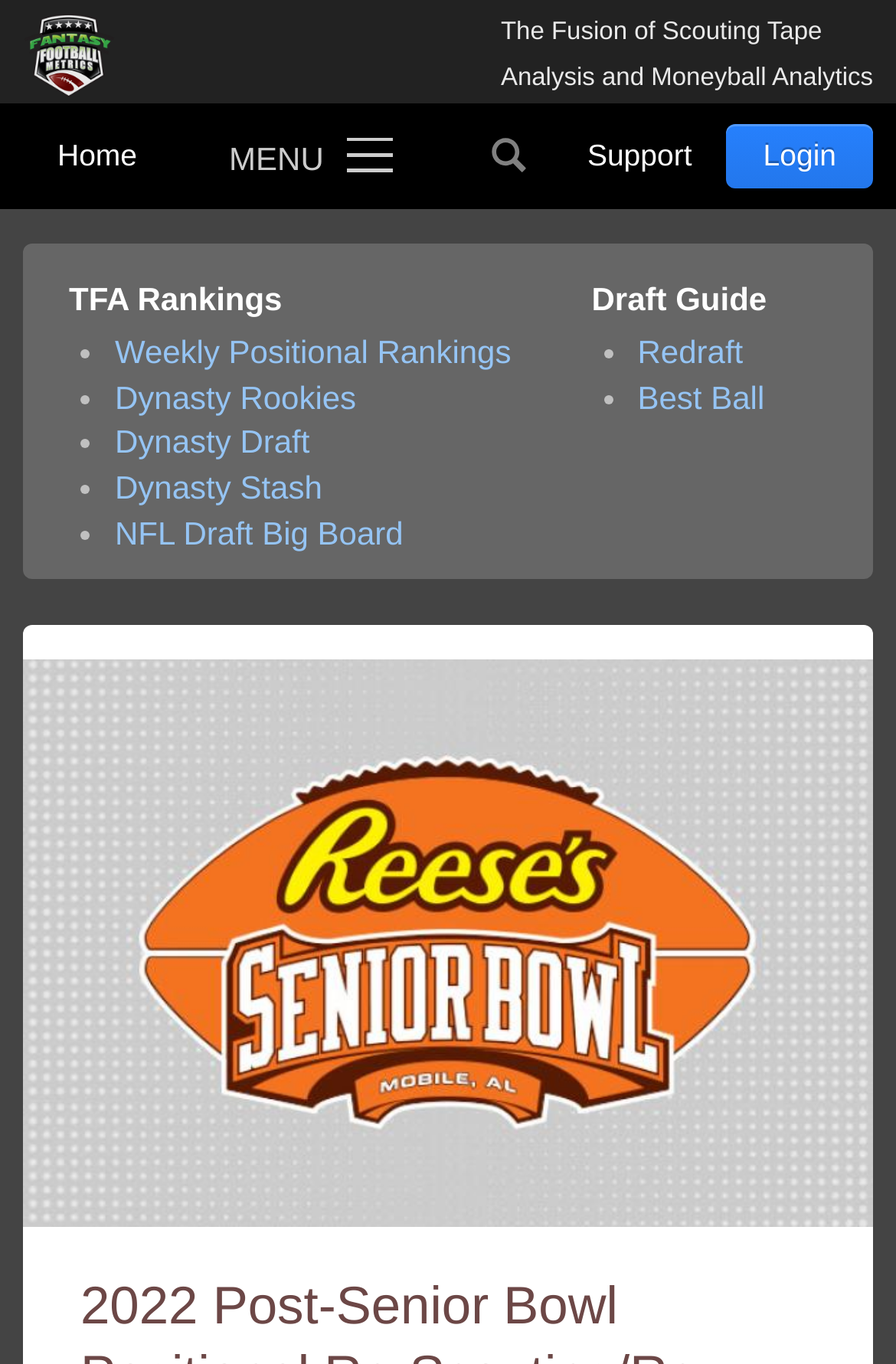How many links are there in the top navigation bar?
Using the image, respond with a single word or phrase.

5